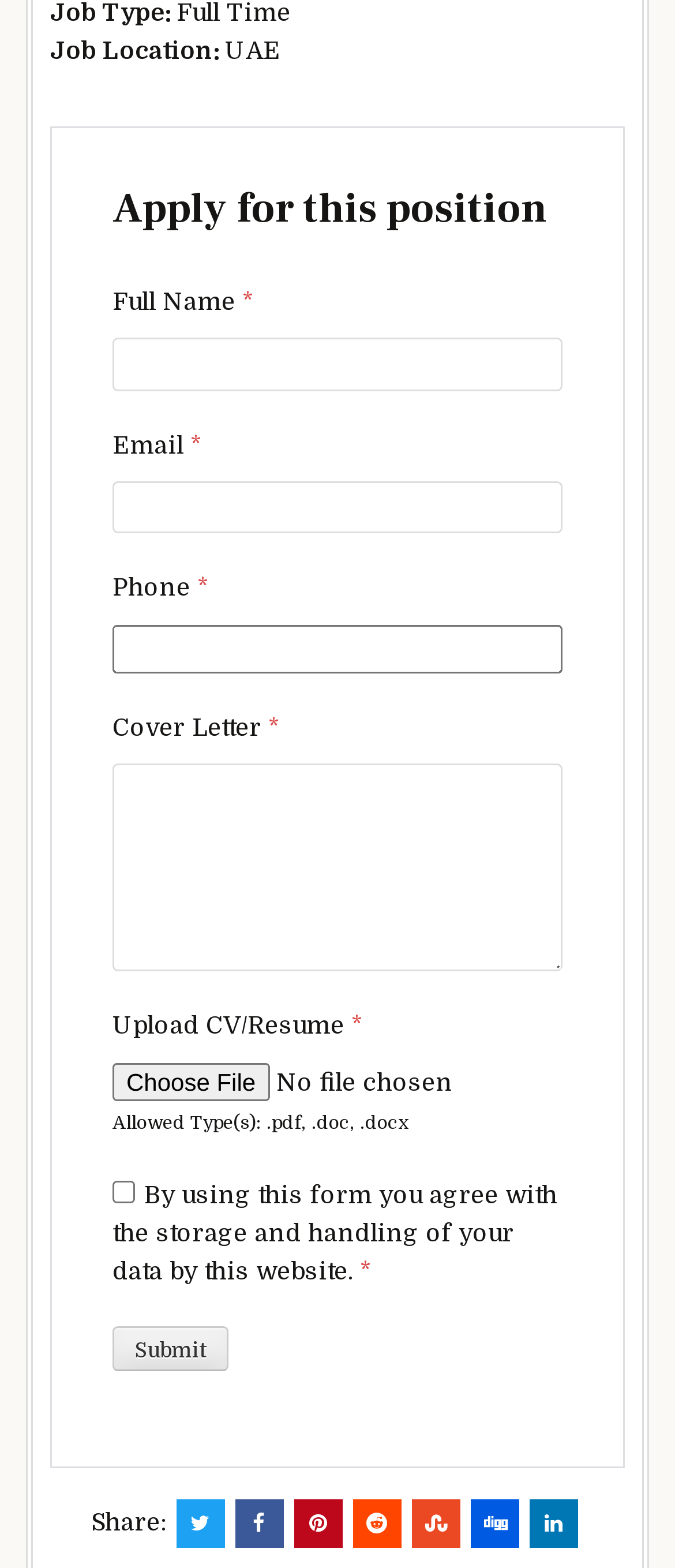How many social media sharing options are available?
Please answer the question as detailed as possible based on the image.

There are six social media sharing options available at the bottom of the webpage, represented by icons, namely Facebook, Twitter, LinkedIn, and three others.